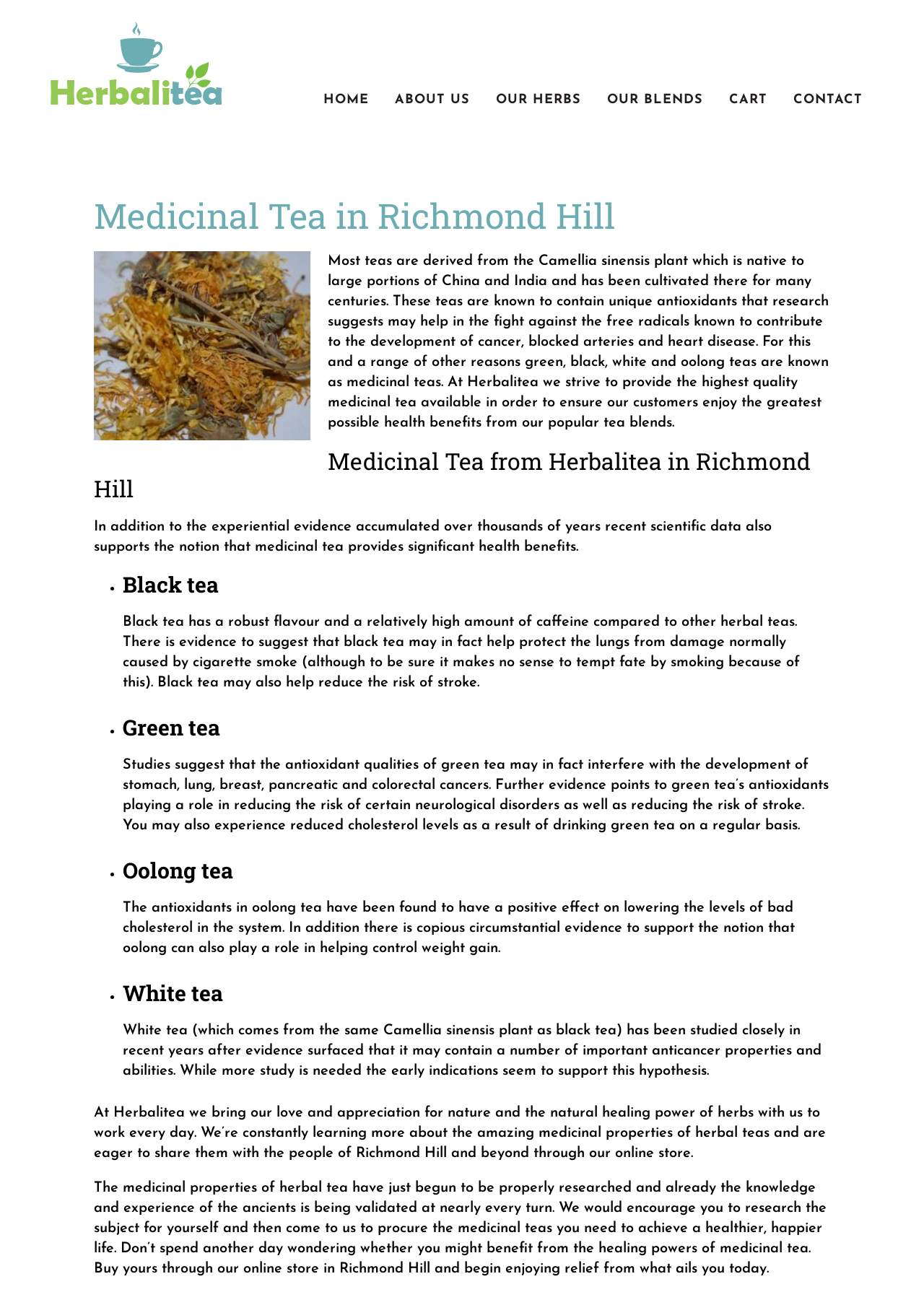What is the location of Herbalitea's online store?
Based on the image, answer the question in a detailed manner.

The webpage mentions that Herbalitea brings their love and appreciation for nature and the natural healing power of herbs to work every day, and they have an online store in Richmond Hill.